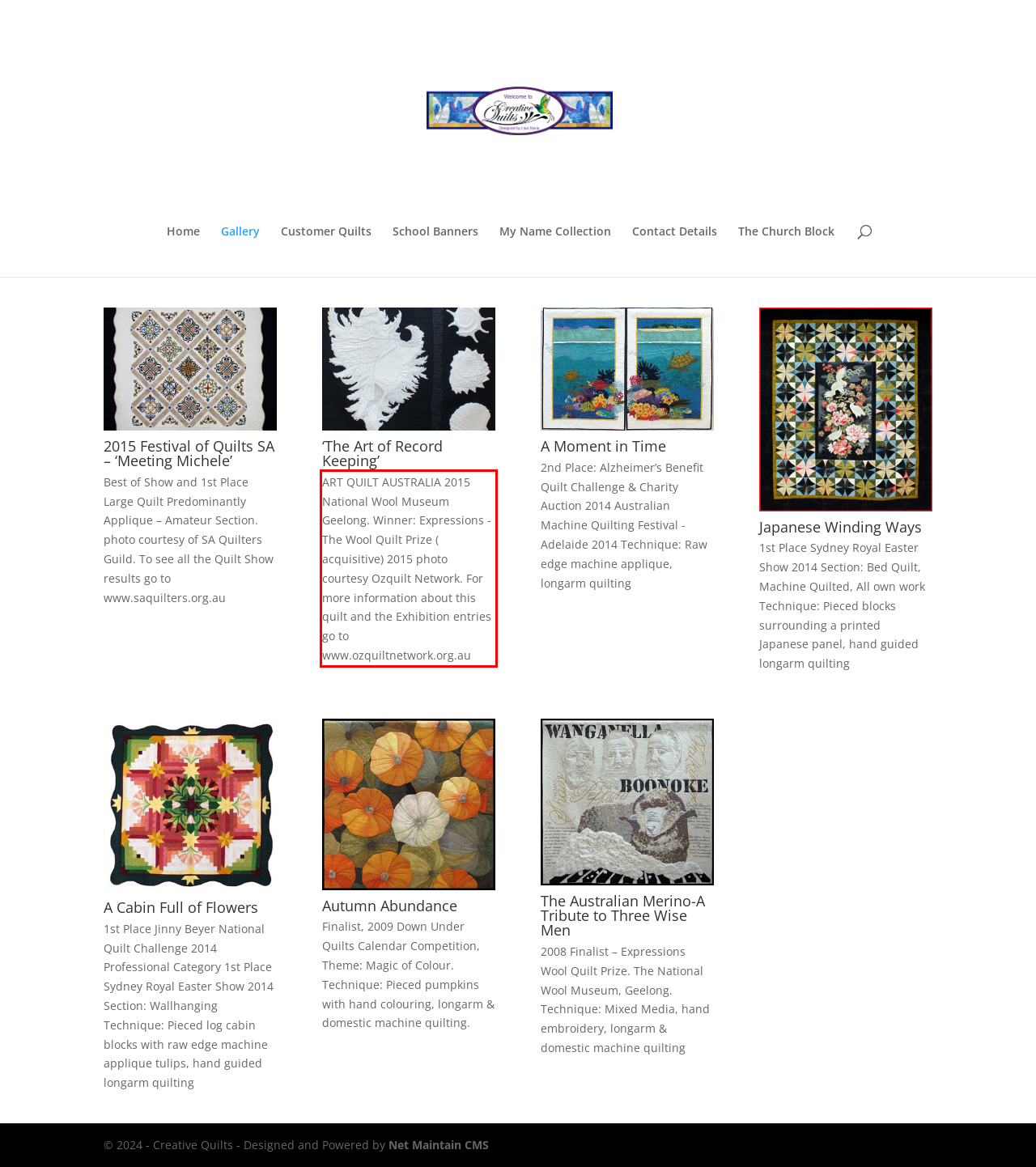Look at the provided screenshot of the webpage and perform OCR on the text within the red bounding box.

ART QUILT AUSTRALIA 2015 National Wool Museum Geelong. Winner: Expressions -The Wool Quilt Prize ( acquisitive) 2015 photo courtesy Ozquilt Network. For more information about this quilt and the Exhibition entries go to www.ozquiltnetwork.org.au